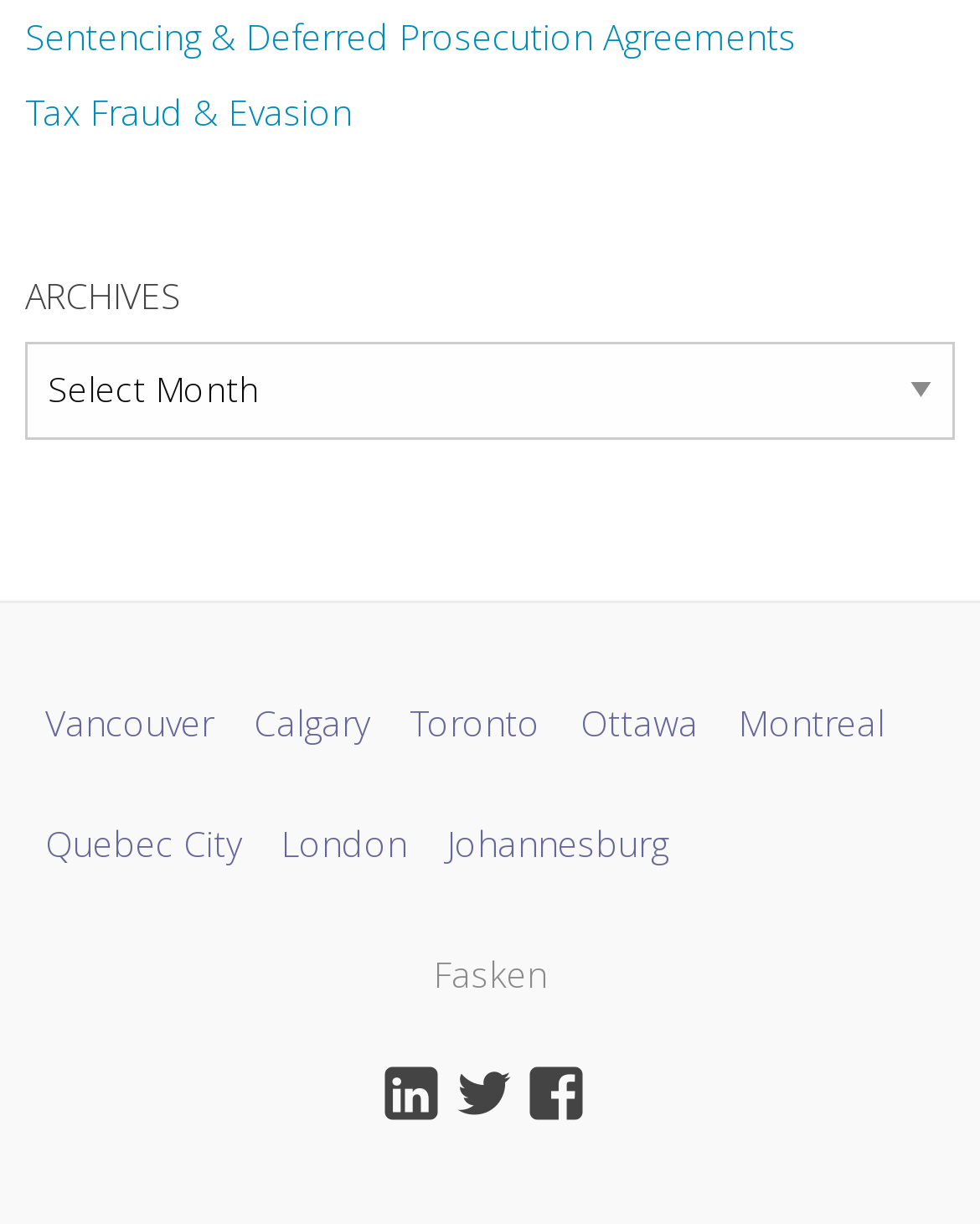What social media platforms are linked?
Refer to the image and provide a thorough answer to the question.

The layout table at the bottom of the page contains links to three social media platforms, represented by their respective icons: LinkedIn, Twitter, and Facebook.